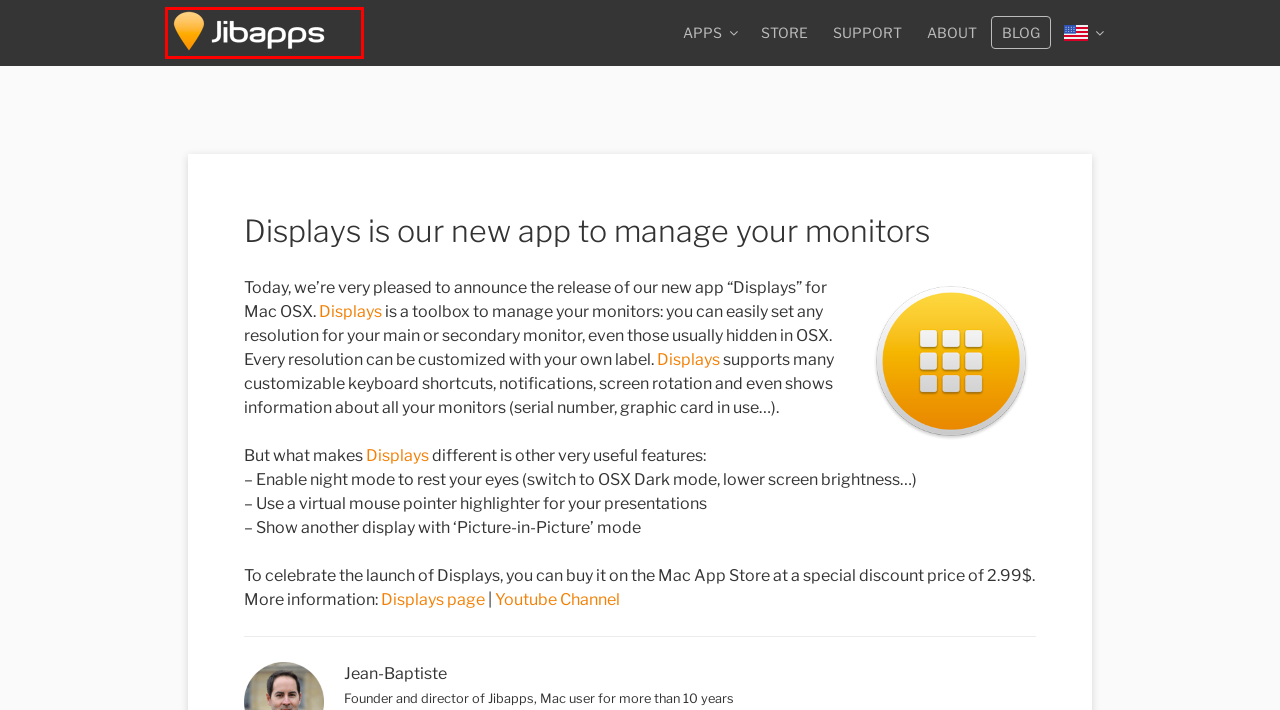You are provided with a screenshot of a webpage that has a red bounding box highlighting a UI element. Choose the most accurate webpage description that matches the new webpage after clicking the highlighted element. Here are your choices:
A. Store: buy our apps for the Mac – Displays, TrashMe and TunesArt – Jibapps
B. About – Jibapps
C. Jibapps – Applications for macOS
D. 10 best widgets for macOS Ventura – Jibapps
E. Blog – Jibapps
F. screen – Jibapps
G. Support: get help to use our apps for macOS – Jibapps
H. OSX – Jibapps

C